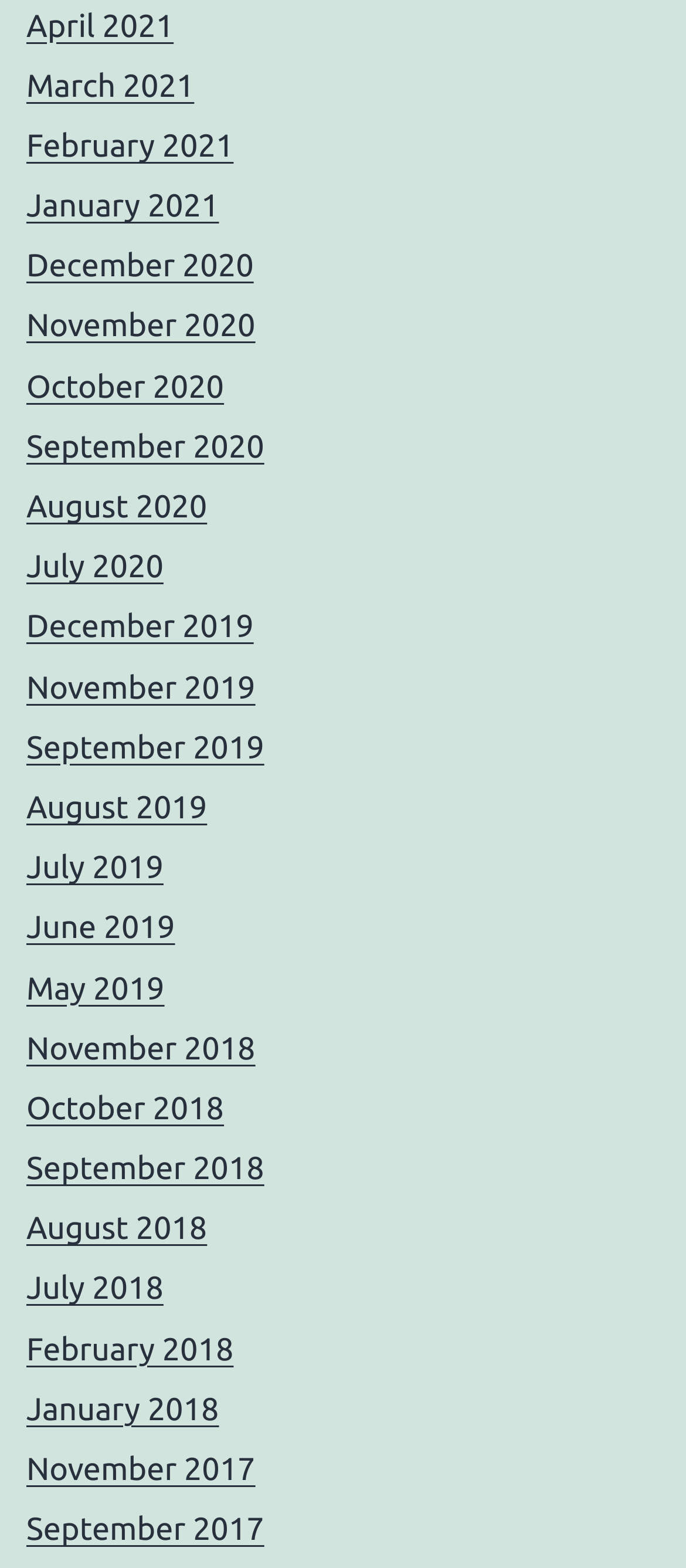Please provide a comprehensive response to the question based on the details in the image: What is the most recent month listed?

By examining the list of links on the webpage, I can see that the most recent month listed is 'April 2021', which is located at the top of the list.